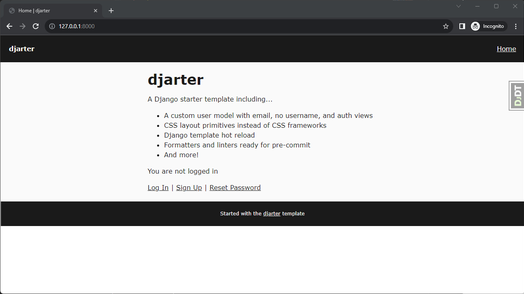What is the purpose of the djarter starter template? Based on the image, give a response in one word or a short phrase.

to help developers set up a Django project efficiently